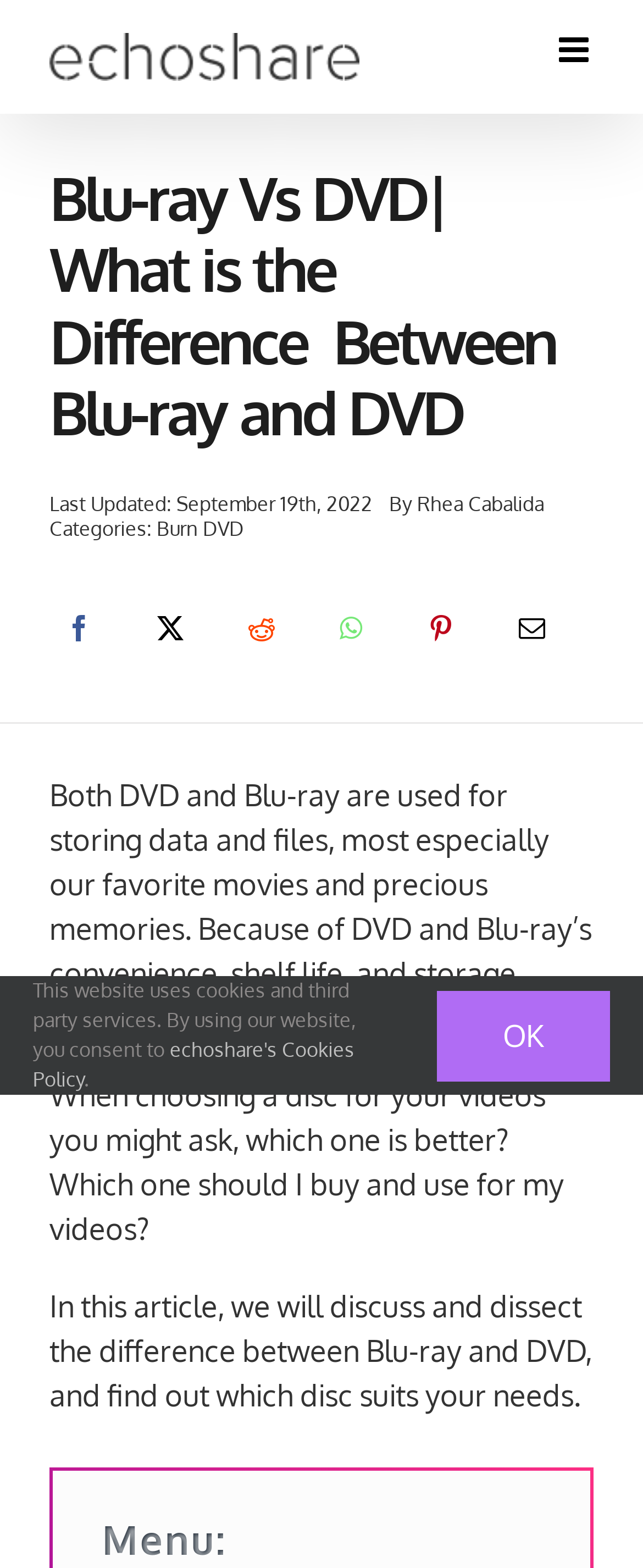Construct a thorough caption encompassing all aspects of the webpage.

The webpage is about comparing Blu-ray and DVD, discussing their differences and similarities. At the top left corner, there is an echoshare logo, which is also a link. Next to it, there is a toggle button for the mobile menu. The main title of the webpage, "Blu-ray Vs DVD | What is the Difference Between Blu-ray and DVD", is prominently displayed across the top of the page.

Below the title, there is a section showing the last updated date and the author's name, Rhea Cabalida. To the right of the author's name, there are categories listed, with a link to "Burn DVD". 

The main content of the webpage starts with a brief introduction to DVD and Blu-ray, explaining their uses and benefits. The text is divided into three paragraphs, discussing the convenience, shelf life, and storage capacity of these discs, and raising questions about which one is better. The introduction is followed by a statement about the purpose of the article, which is to discuss the differences between Blu-ray and DVD and help readers decide which one suits their needs.

At the bottom of the page, there are social media links, including Facebook, Reddit, WhatsApp, Pinterest, and Email. There is also a section with a heading "Menu:" and a cookie policy notification with a link to echoshare's Cookies Policy and an "OK" button to consent to the use of cookies.